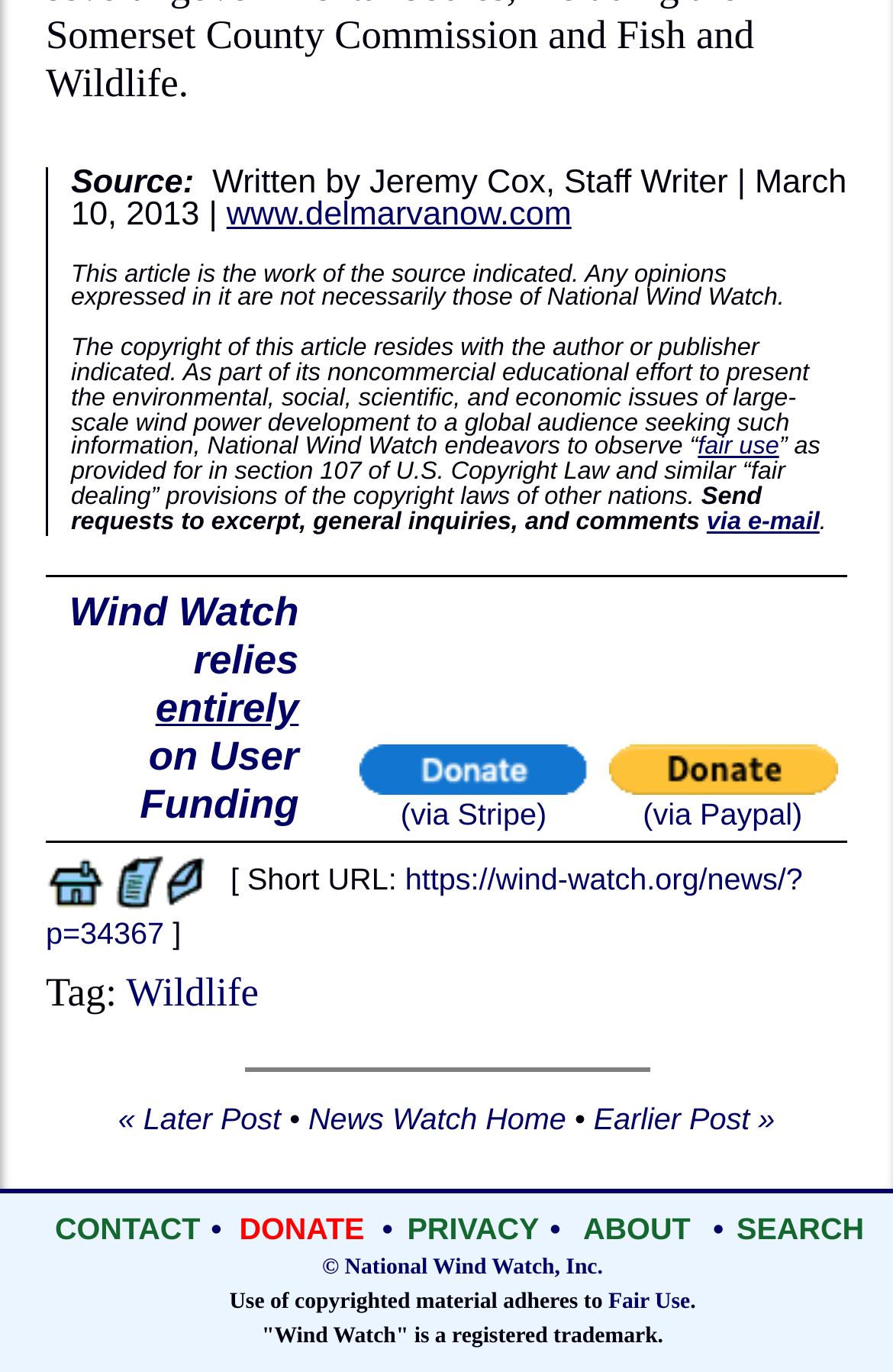Find and specify the bounding box coordinates that correspond to the clickable region for the instruction: "click on 4D".

None